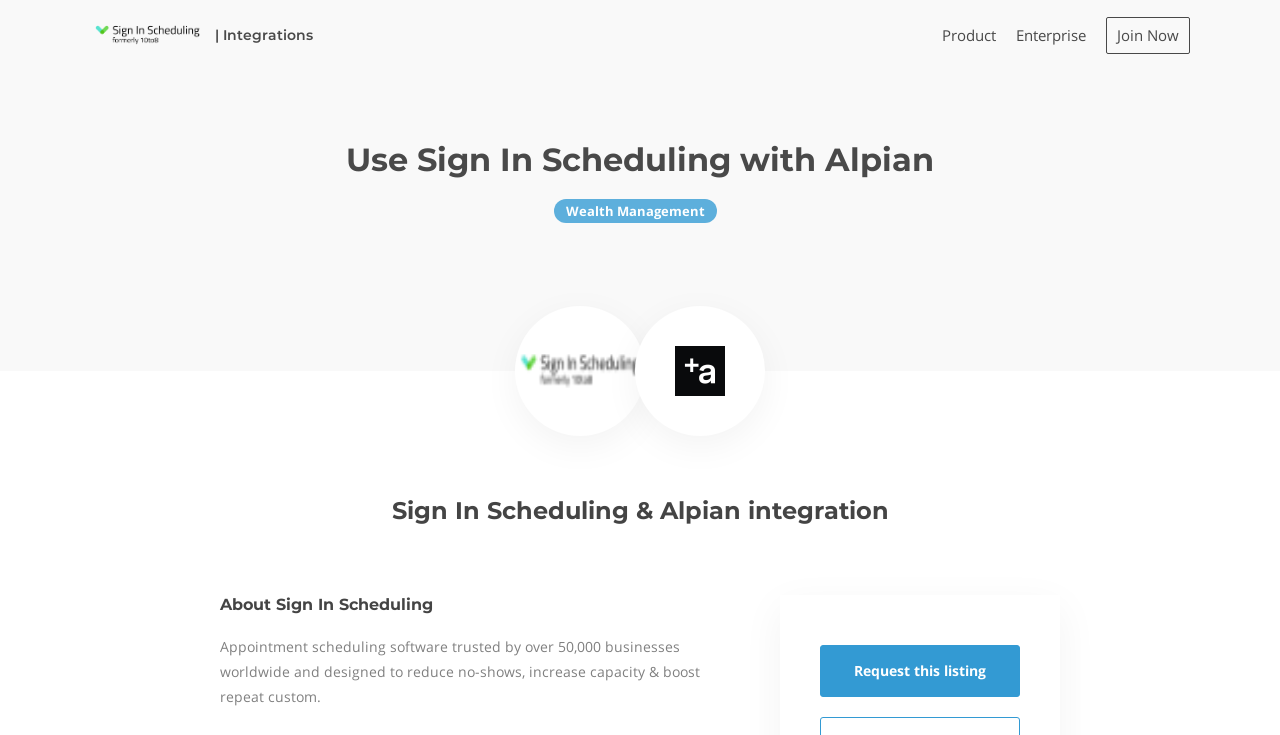Find the UI element described as: "Product" and predict its bounding box coordinates. Ensure the coordinates are four float numbers between 0 and 1, [left, top, right, bottom].

[0.736, 0.034, 0.778, 0.061]